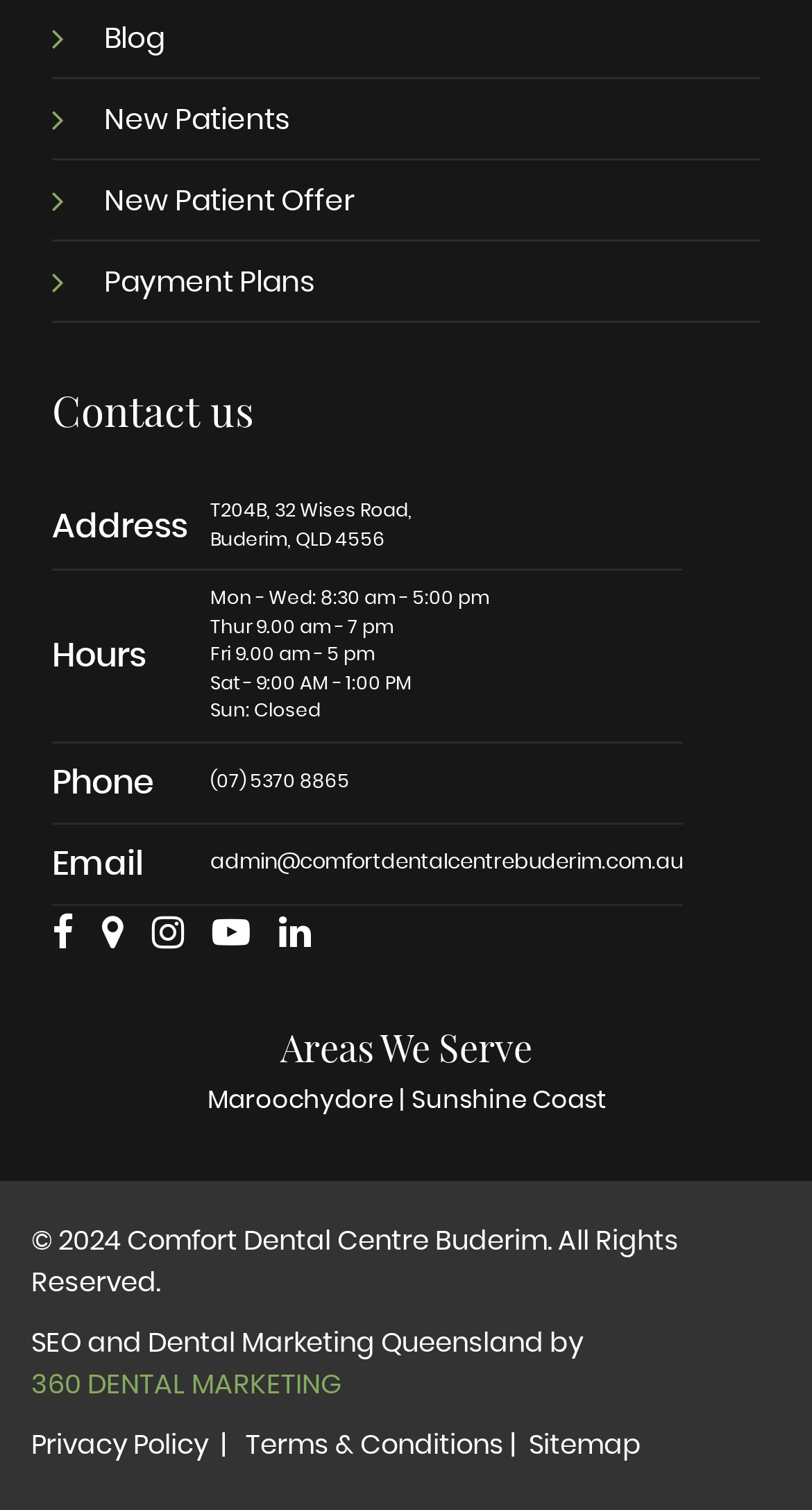Please indicate the bounding box coordinates for the clickable area to complete the following task: "Call the phone number". The coordinates should be specified as four float numbers between 0 and 1, i.e., [left, top, right, bottom].

[0.259, 0.491, 0.841, 0.545]